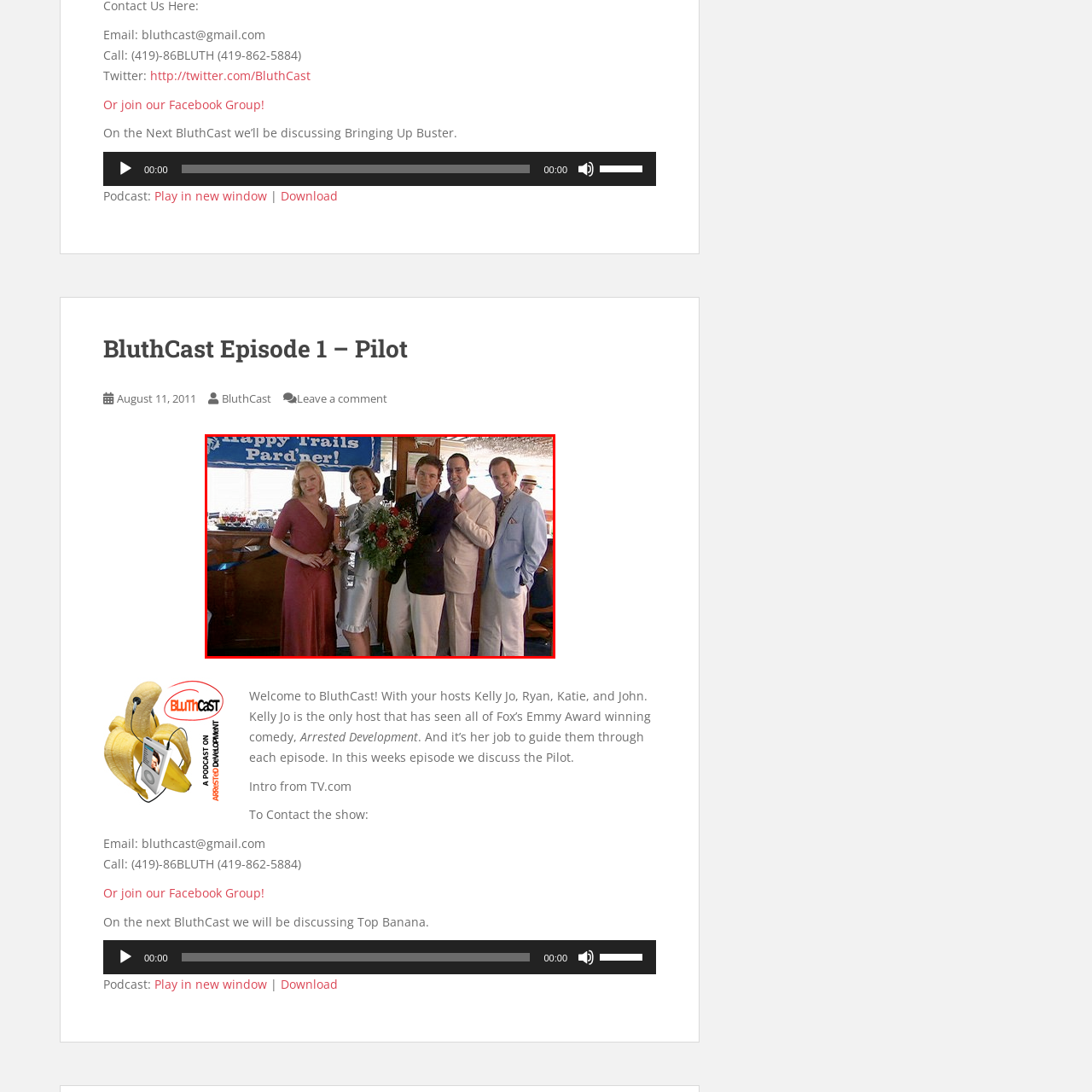Please provide a comprehensive caption for the image highlighted in the red box.

The image depicts a celebratory scene featuring five individuals standing together, with a festive atmosphere highlighted by a banner reading "Happy Trails Pardner!" in the background. The group appears to be at a gathering or event, possibly a farewell or party. 

To the left, a woman in a red dress stands confidently, with a slight smile on her face. Next to her, a woman dressed in a silver outfit holds a bouquet of flowers, exuding a sense of elegance and festivity. The three men in the group are dressed in varying shades of formal attire, adding to the celebratory mood—one in a light blue suit, another in a beige suit, and the last one appearing more sophisticated in darker attire. Their poses suggest camaraderie and enjoyment, contributing to the cheerful ambiance of the moment captured in the image.